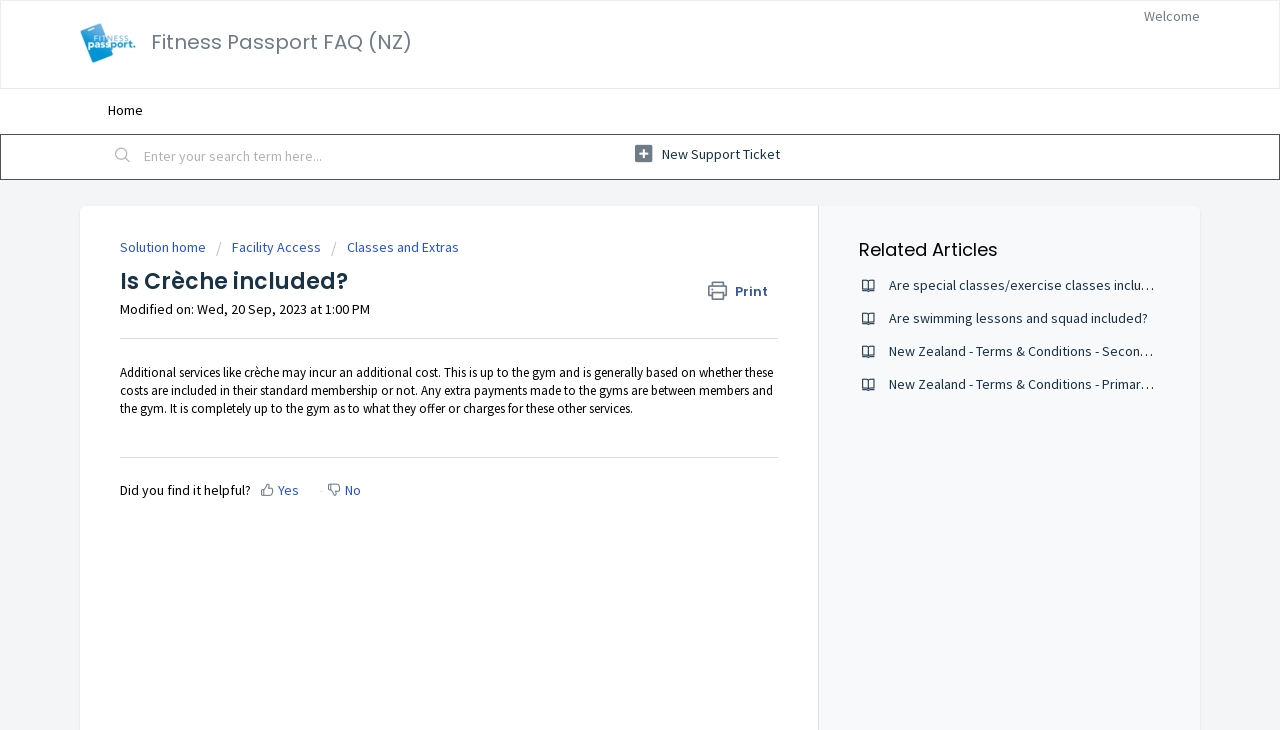Answer succinctly with a single word or phrase:
What is the topic of this FAQ?

Crèche inclusion